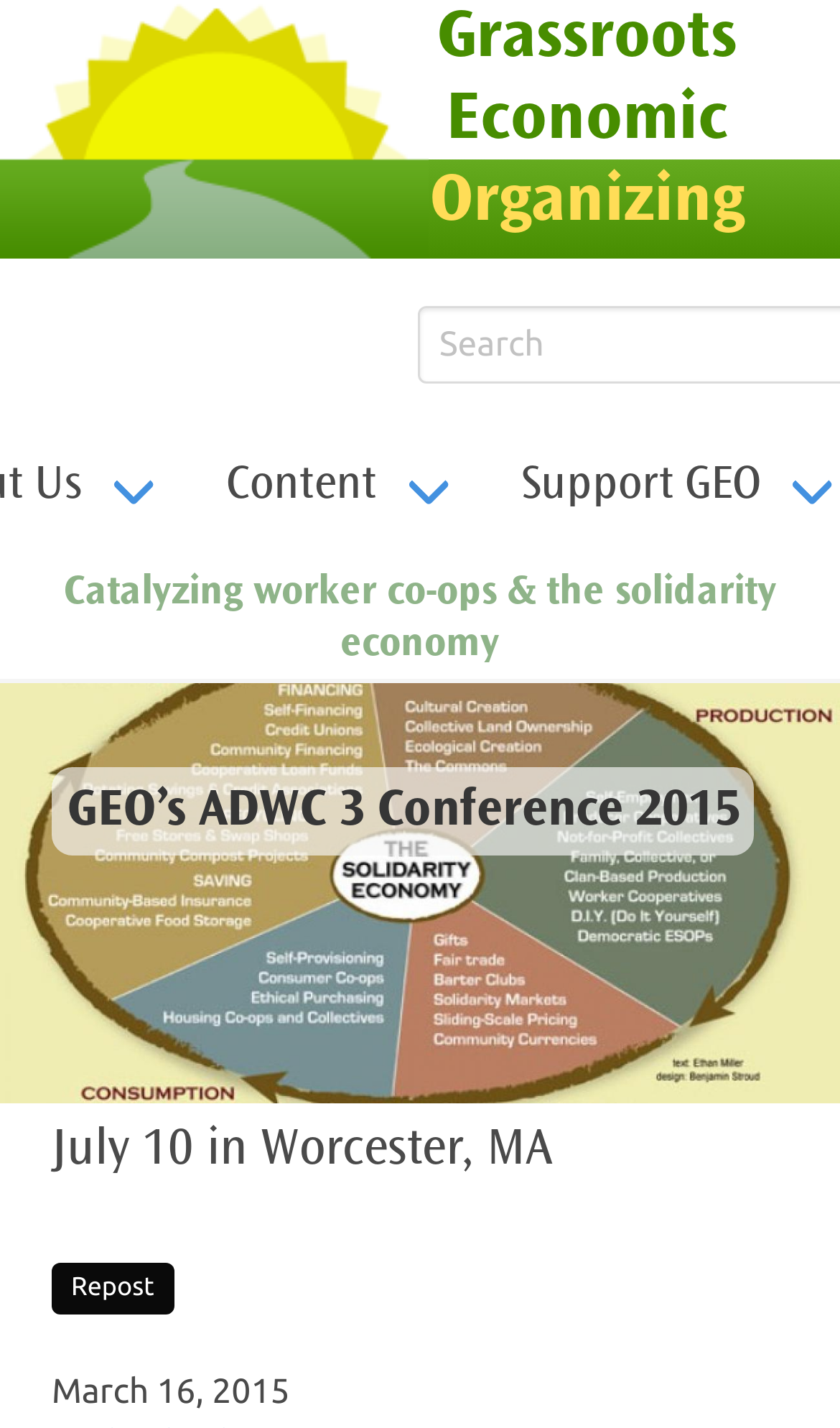Based on the provided description, "Grassroots Economic Organizing", find the bounding box of the corresponding UI element in the screenshot.

[0.51, 0.0, 0.888, 0.172]